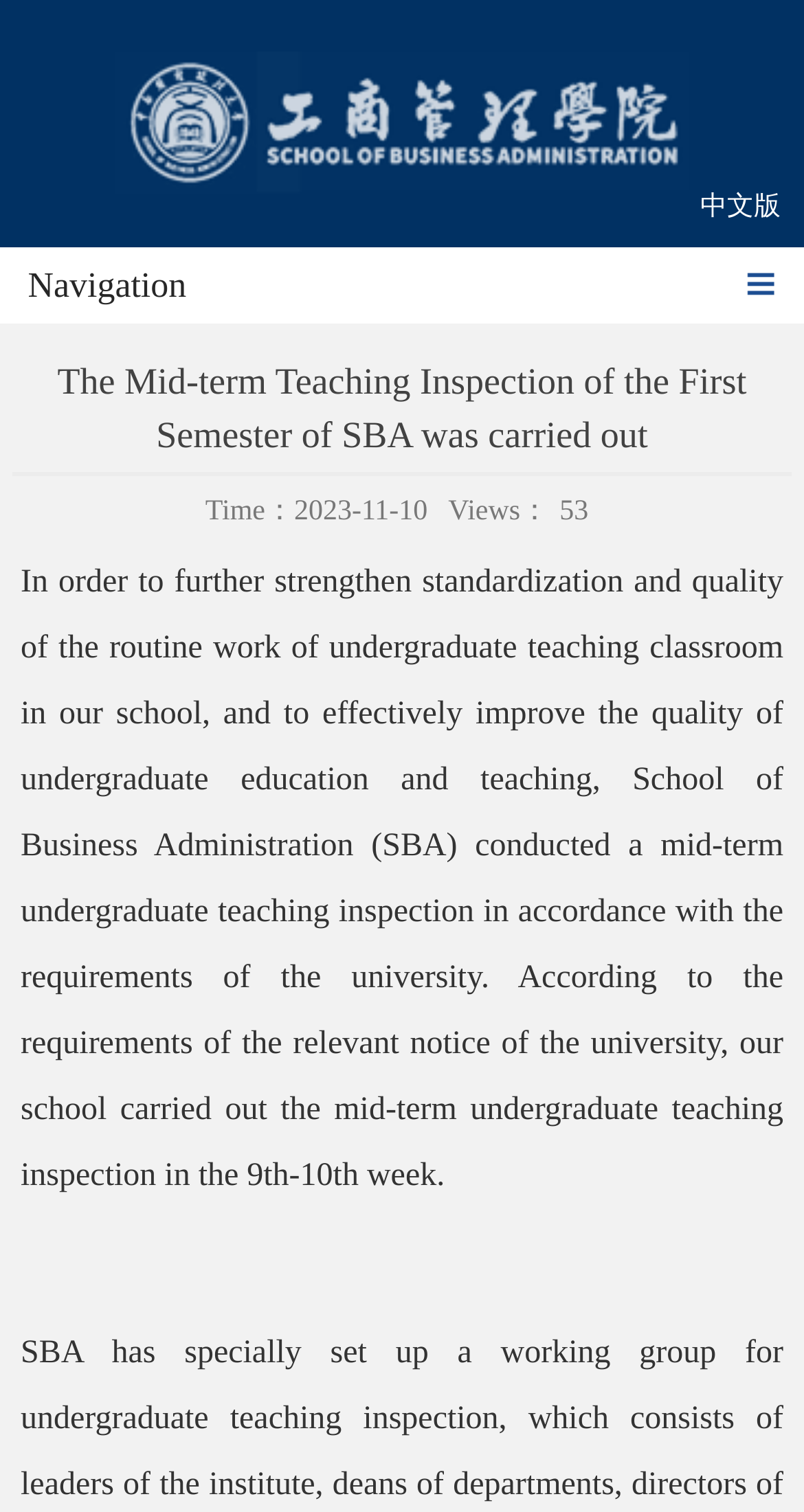How many views does this webpage have?
Give a detailed response to the question by analyzing the screenshot.

I found the view count by looking at the 'Views' section on the webpage, which is located next to the 'Time' section. The view count is displayed as 'Views：53'.